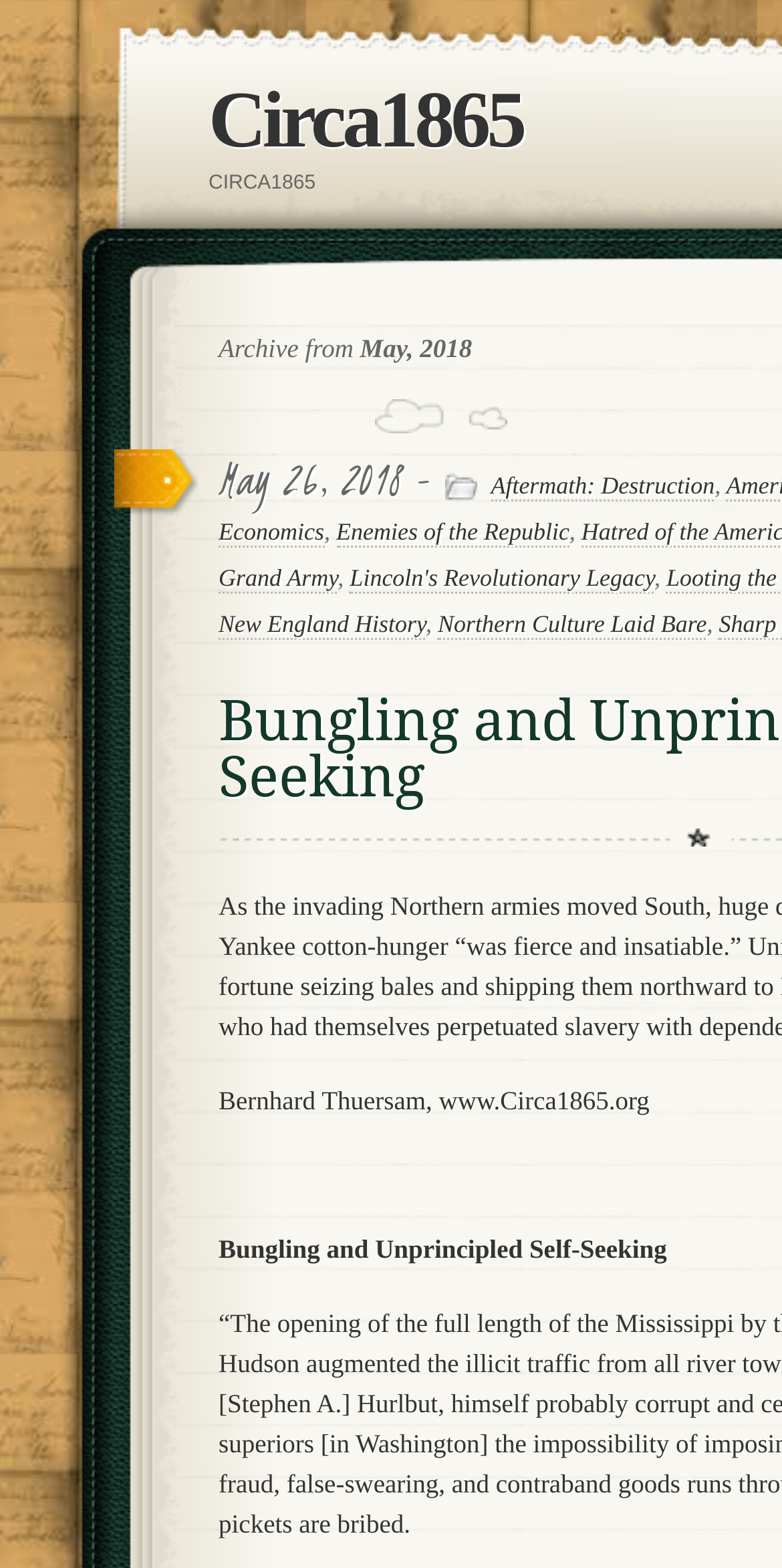Given the element description, predict the bounding box coordinates in the format (top-left x, top-left y, bottom-right x, bottom-right y), using floating point numbers between 0 and 1: New England History

[0.279, 0.389, 0.544, 0.408]